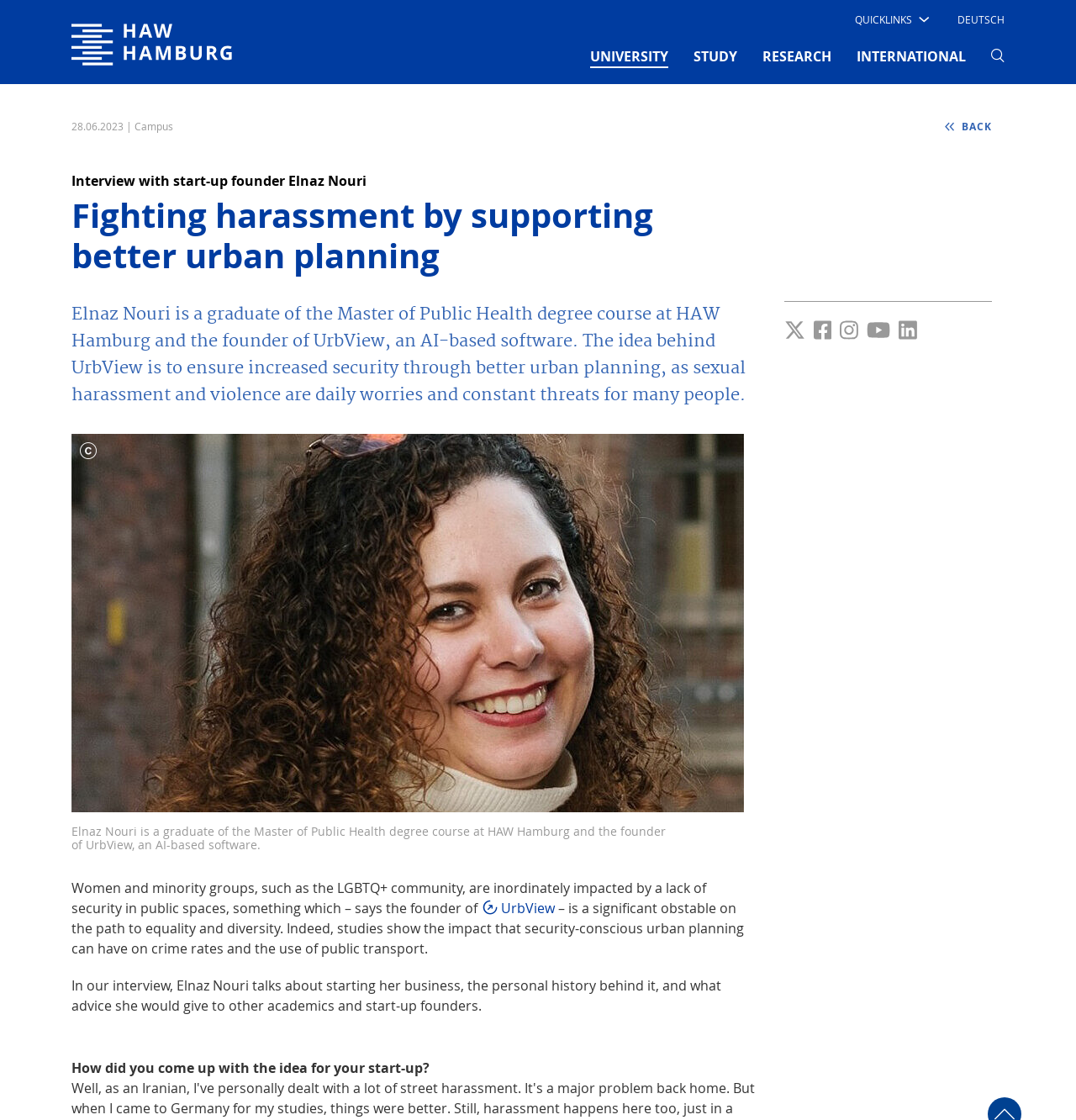Please determine the bounding box of the UI element that matches this description: UNIVERSITY (current). The coordinates should be given as (top-left x, top-left y, bottom-right x, bottom-right y), with all values between 0 and 1.

[0.548, 0.037, 0.621, 0.061]